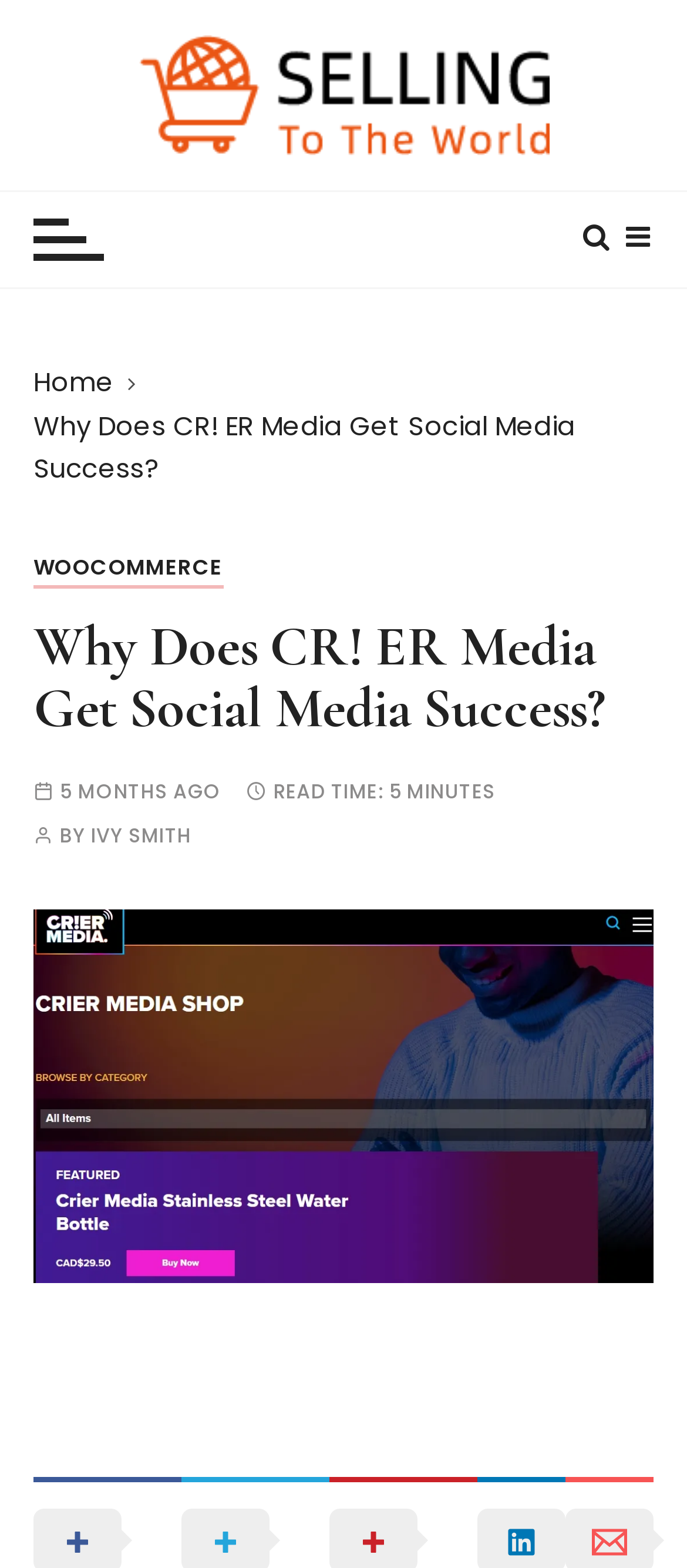How old is the article?
Based on the screenshot, respond with a single word or phrase.

5 MONTHS AGO